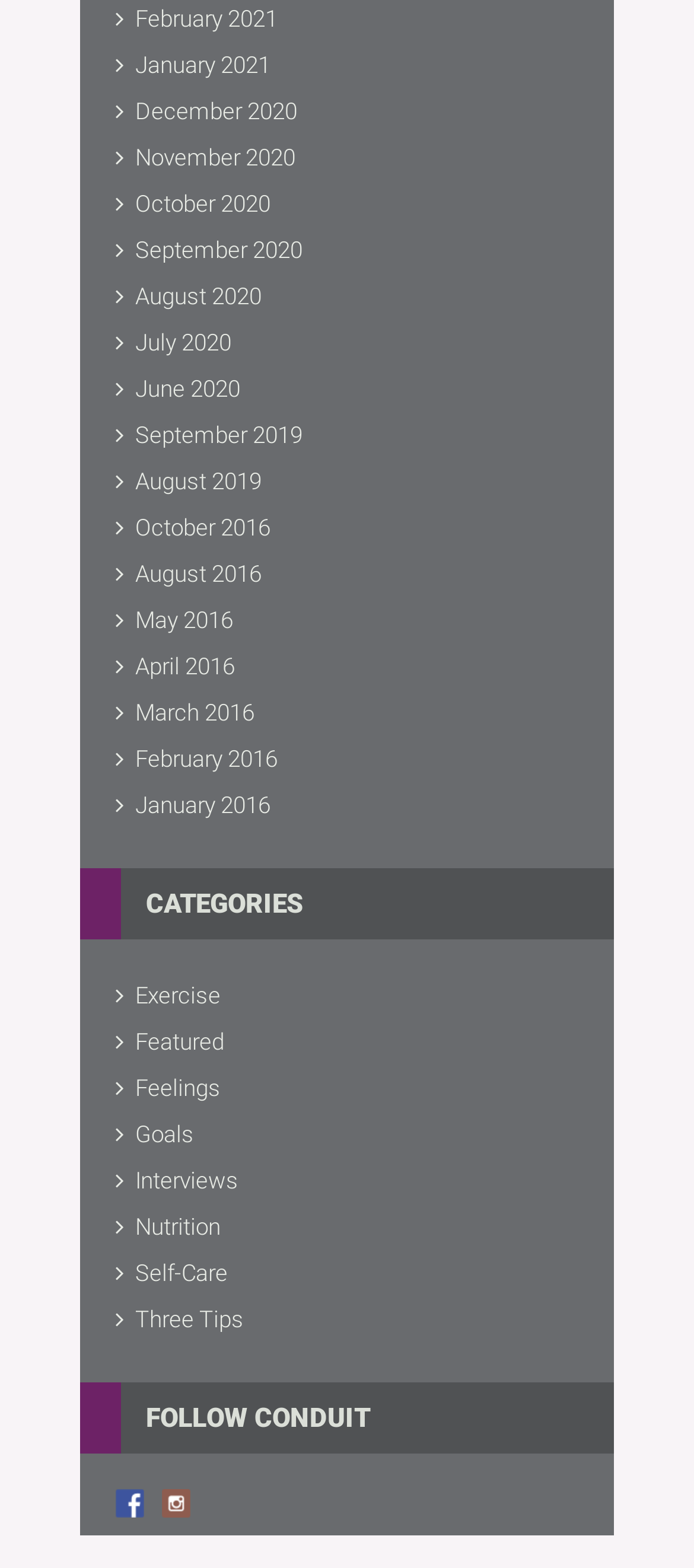Refer to the image and provide an in-depth answer to the question:
What is the earliest month listed on the webpage?

The webpage lists various months and years, and the earliest one is May 2016. This can be determined by looking at the list of links on the webpage, which are arranged in a chronological order.